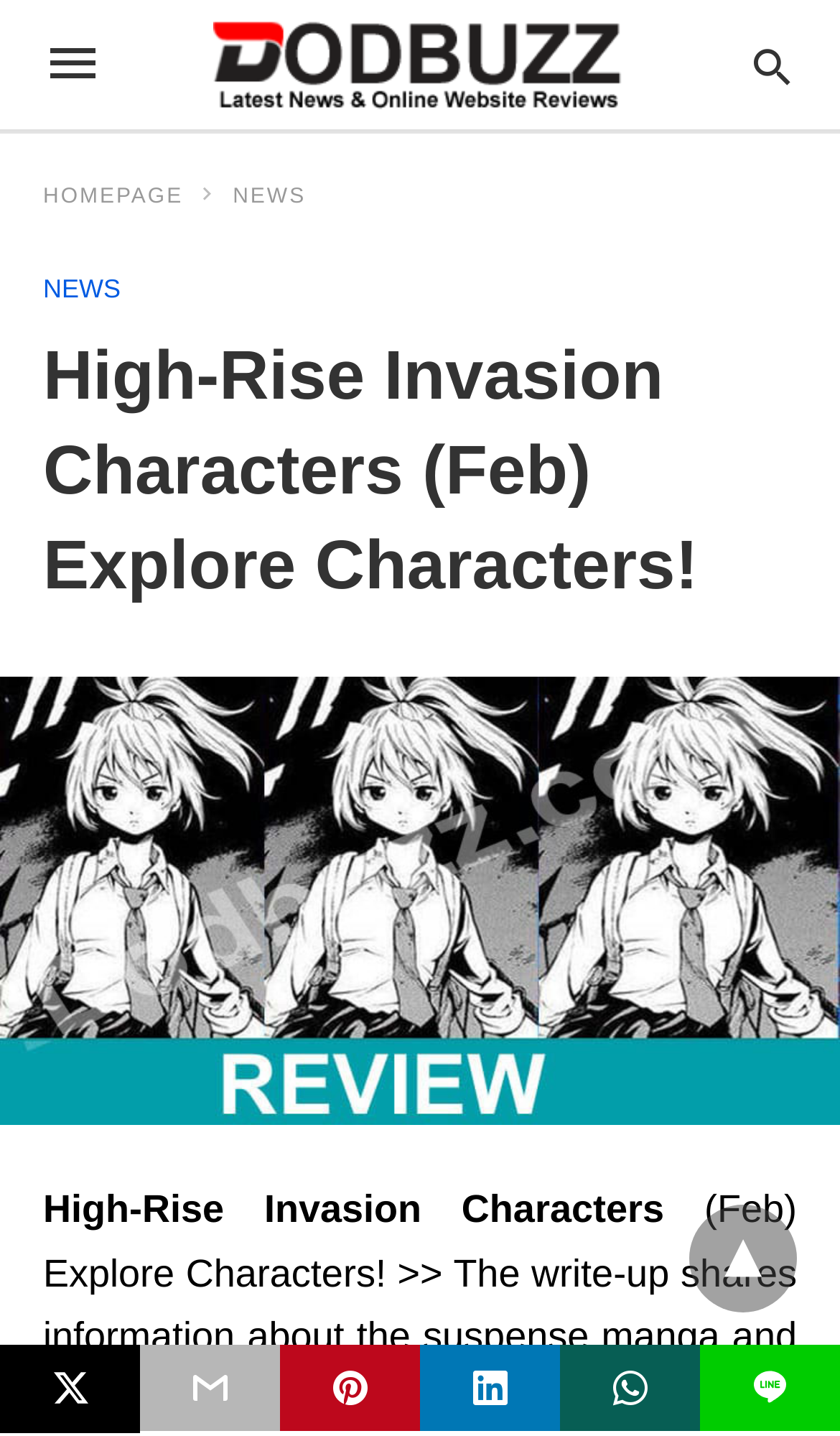Can you find the bounding box coordinates for the element that needs to be clicked to execute this instruction: "Click on the Dodbuzz Logo Header"? The coordinates should be given as four float numbers between 0 and 1, i.e., [left, top, right, bottom].

[0.253, 0.012, 0.74, 0.078]